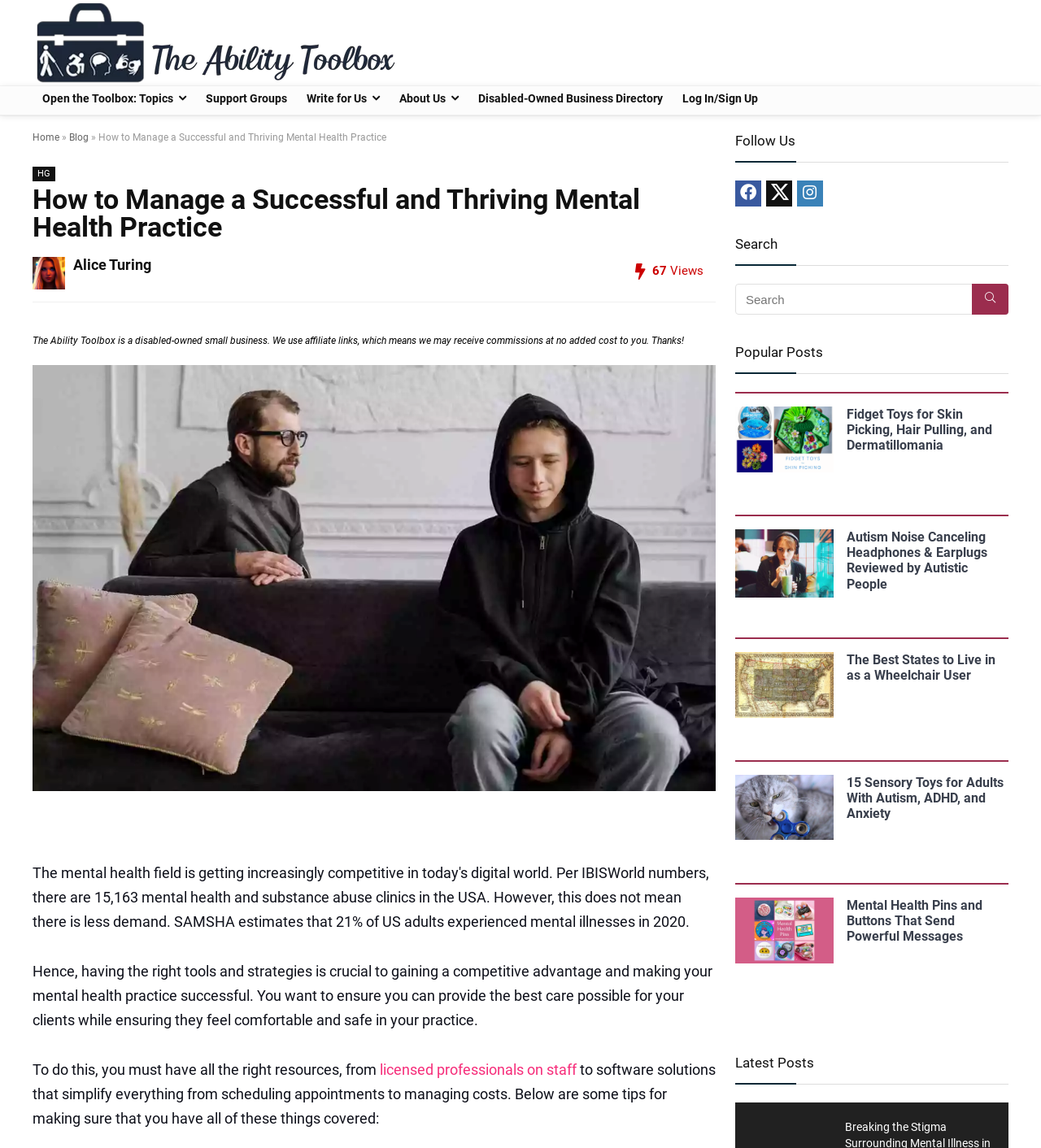Determine the bounding box coordinates of the element's region needed to click to follow the instruction: "Follow on social media". Provide these coordinates as four float numbers between 0 and 1, formatted as [left, top, right, bottom].

[0.706, 0.157, 0.761, 0.18]